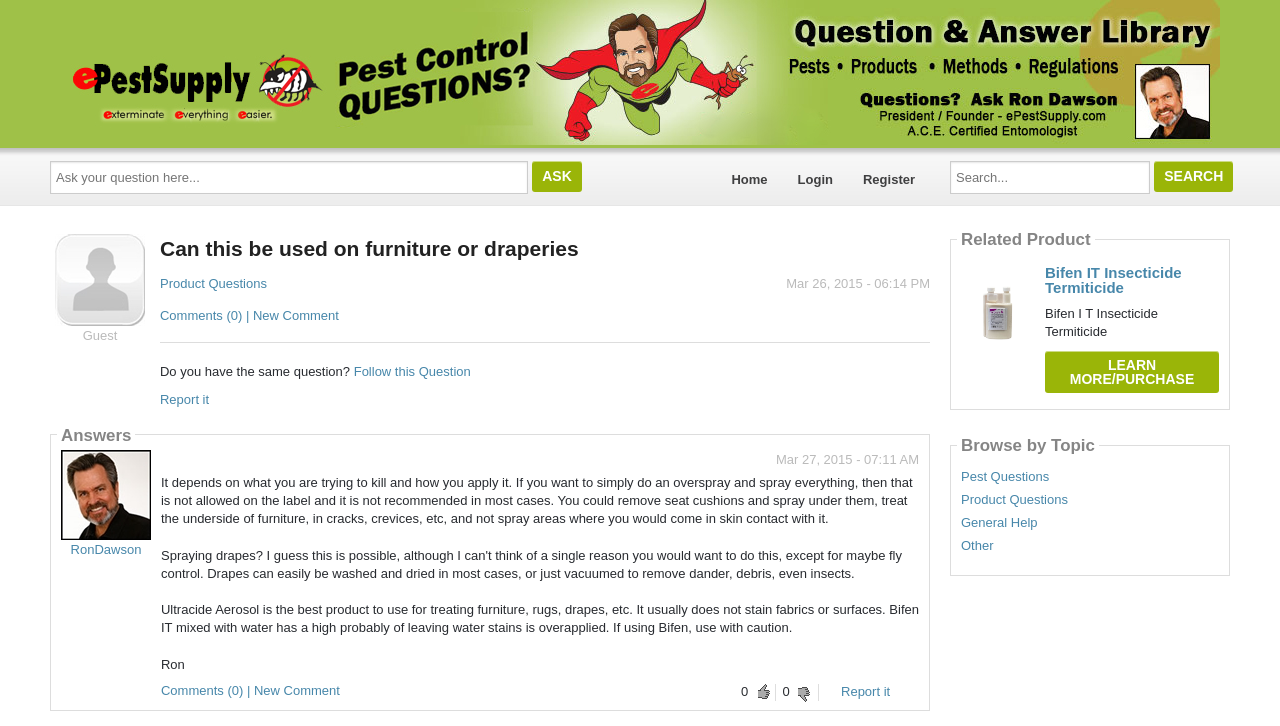What is the recommended product for treating furniture?
Examine the image closely and answer the question with as much detail as possible.

According to the answer provided by RonDawson, Ultracide Aerosol is the recommended product for treating furniture, rugs, drapes, etc. because it usually does not stain fabrics or surfaces.